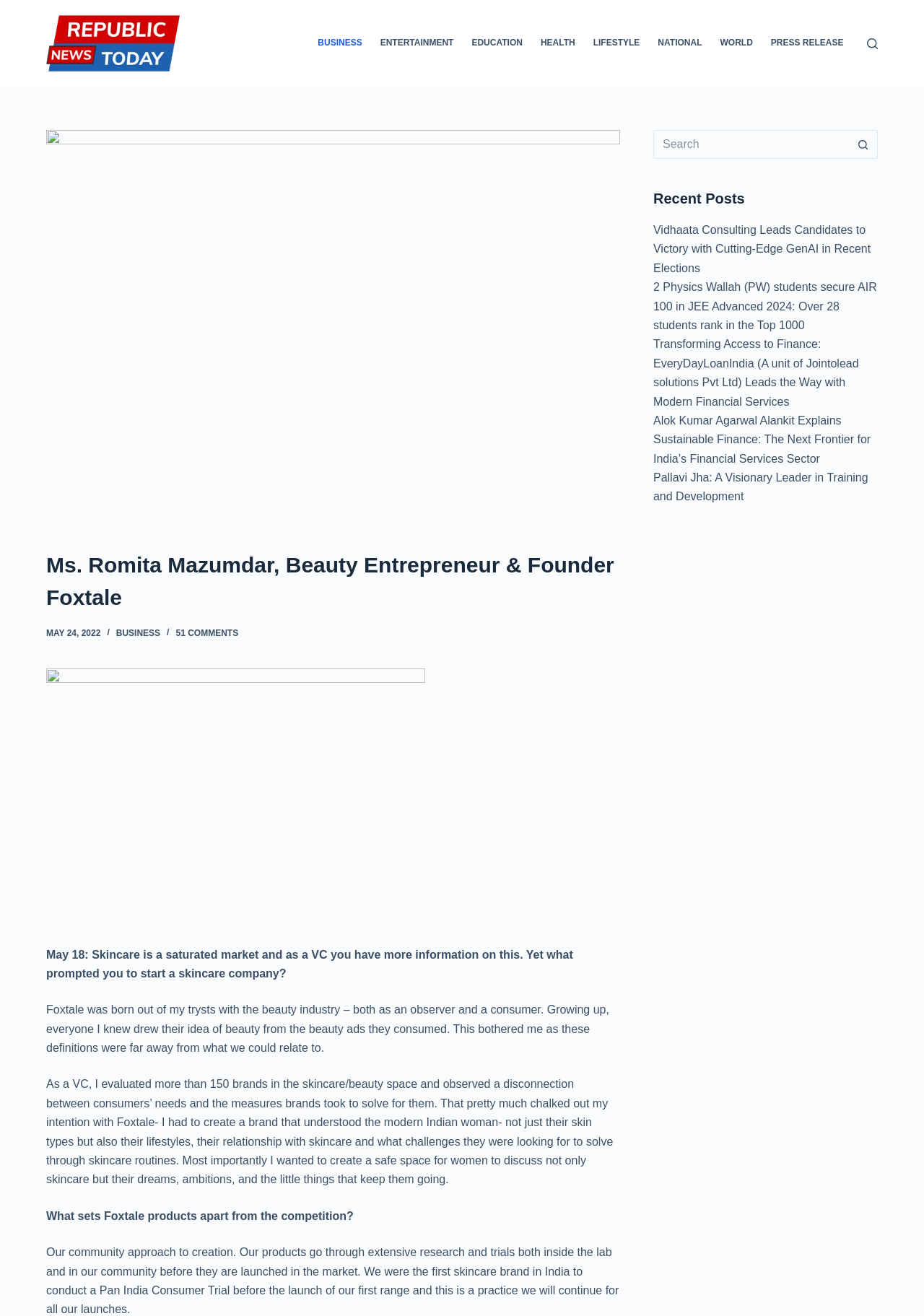Calculate the bounding box coordinates of the UI element given the description: "alt="Hawk Host Logo"".

None